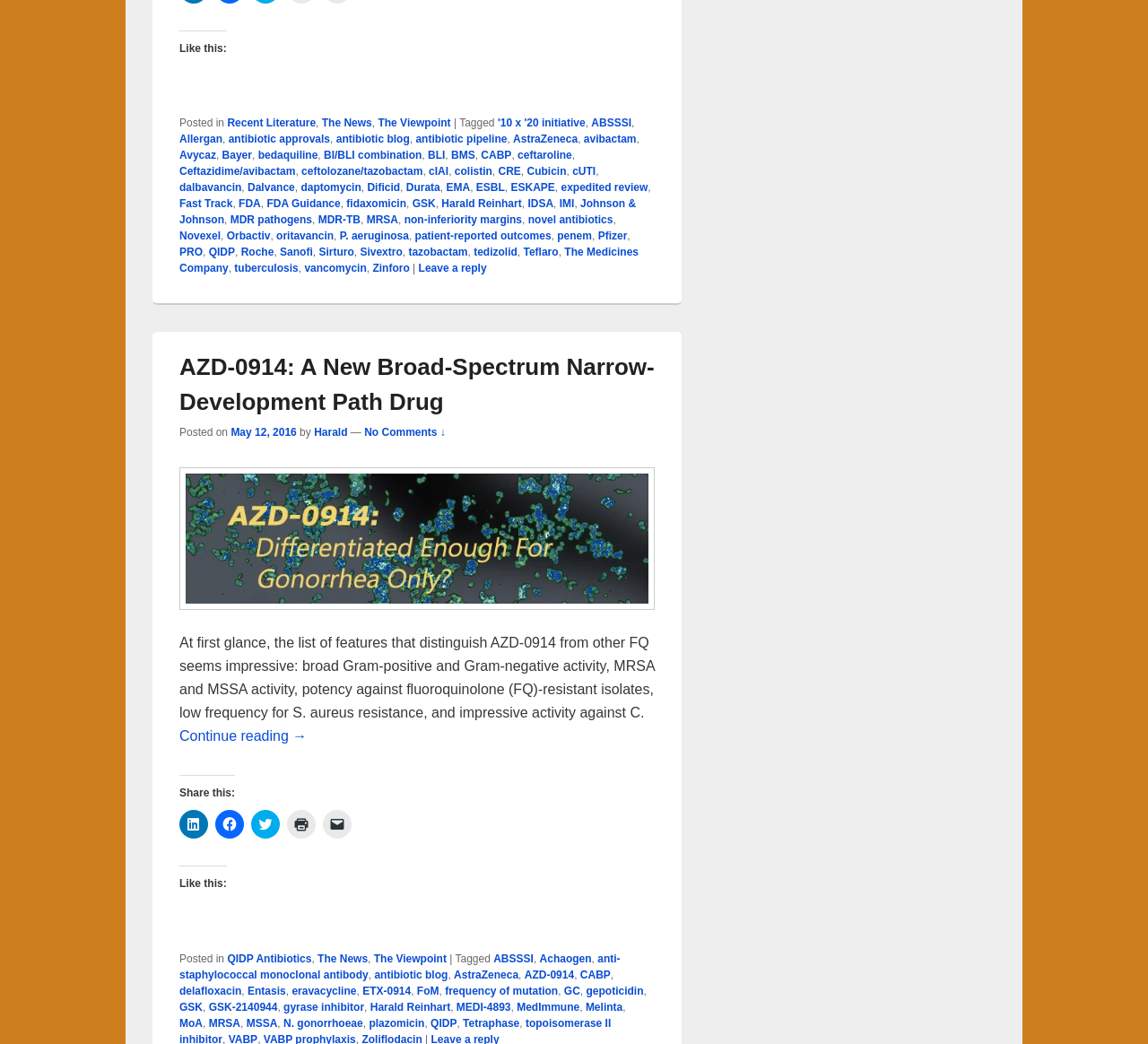Please specify the bounding box coordinates of the region to click in order to perform the following instruction: "Click on 'Recent Literature'".

[0.198, 0.112, 0.275, 0.124]